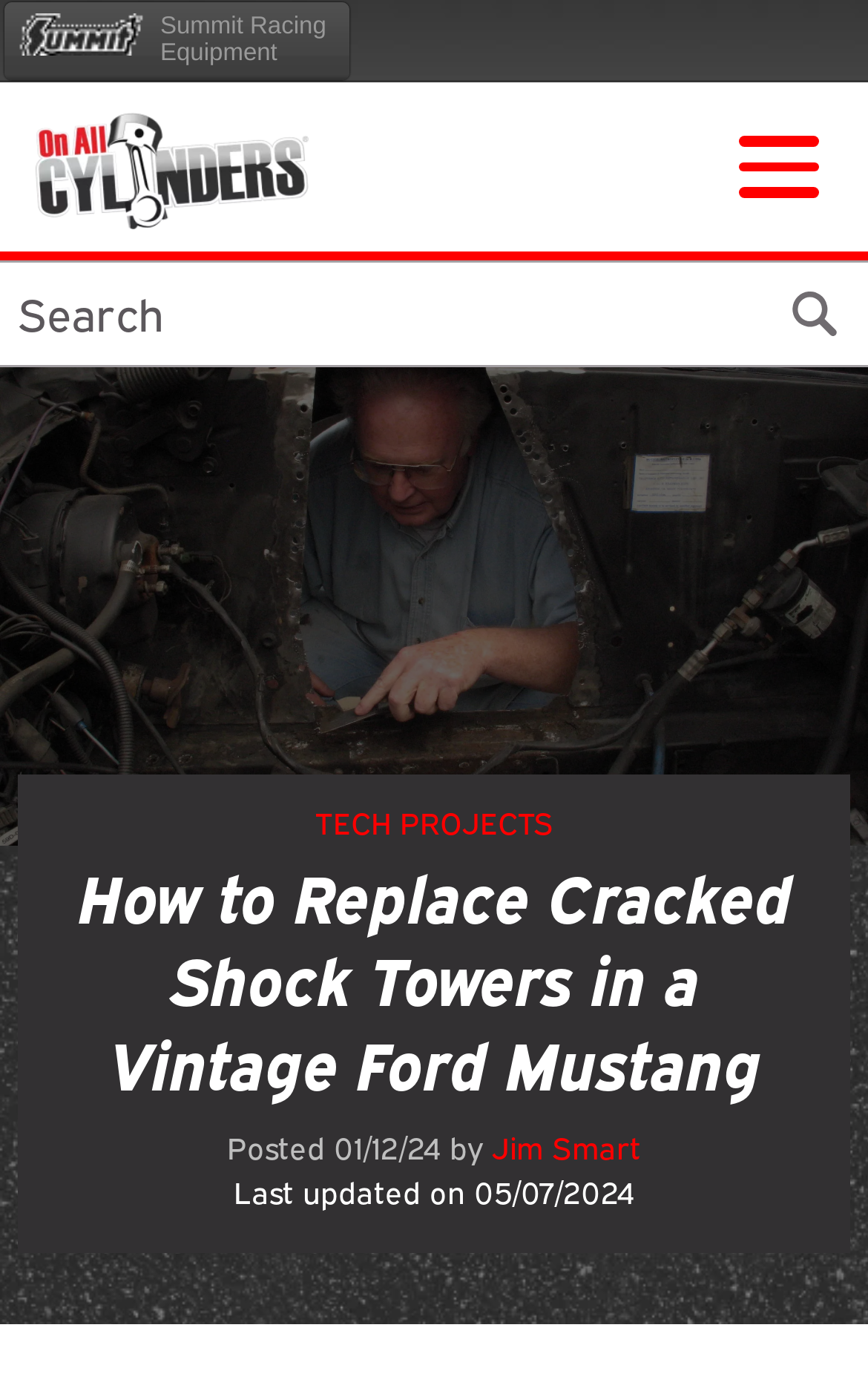What is the purpose of the button at the top right corner?
Based on the image, please offer an in-depth response to the question.

I determined the purpose of the button by looking at its description 'Menu' and its bounding box coordinates [0.815, 0.075, 0.959, 0.165], which indicates its location at the top right corner of the webpage.